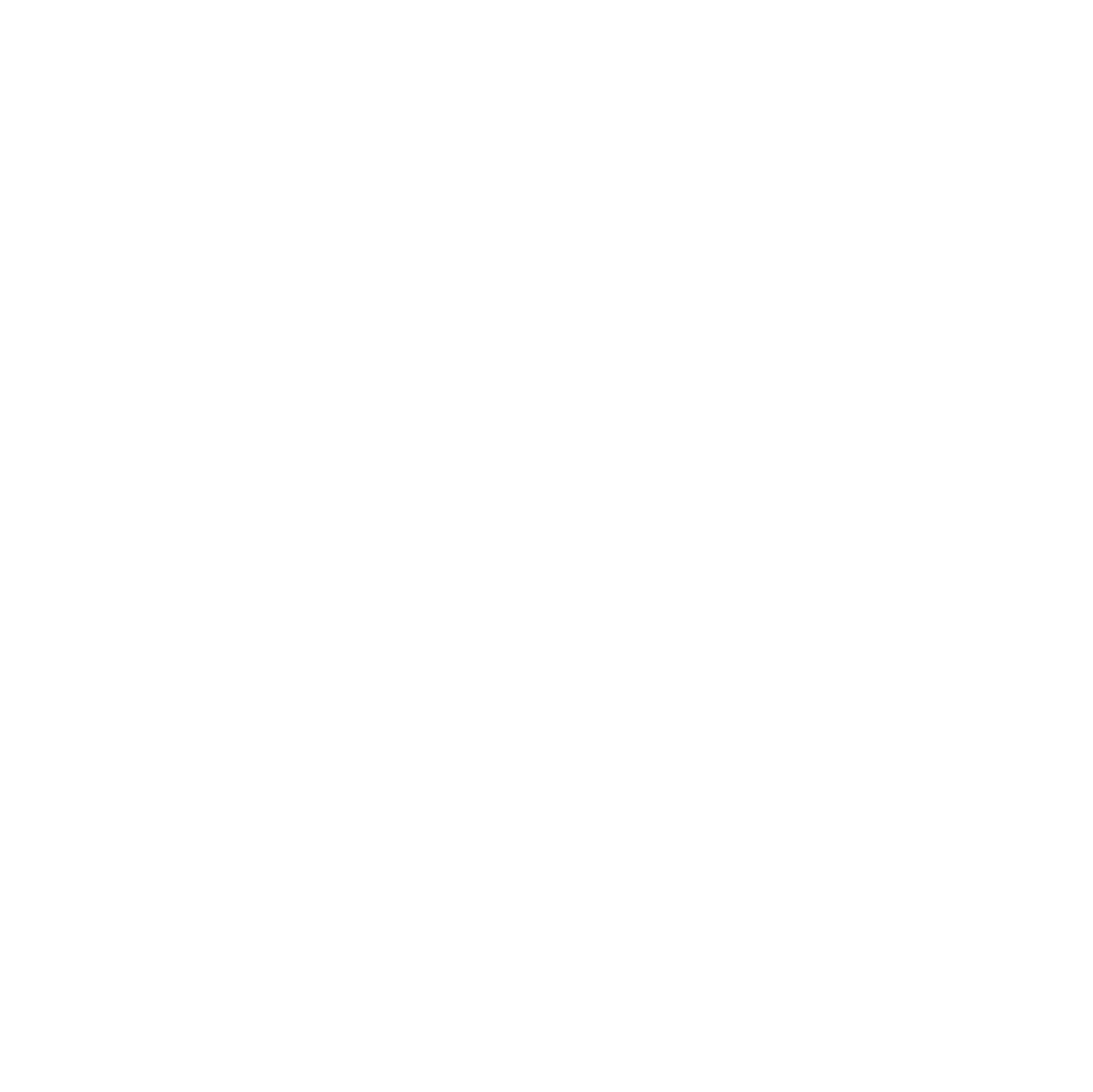From the webpage screenshot, identify the region described by 1438 Dundas St. West, Toronto. Provide the bounding box coordinates as (top-left x, top-left y, bottom-right x, bottom-right y), with each value being a floating point number between 0 and 1.

[0.379, 0.784, 0.59, 0.805]